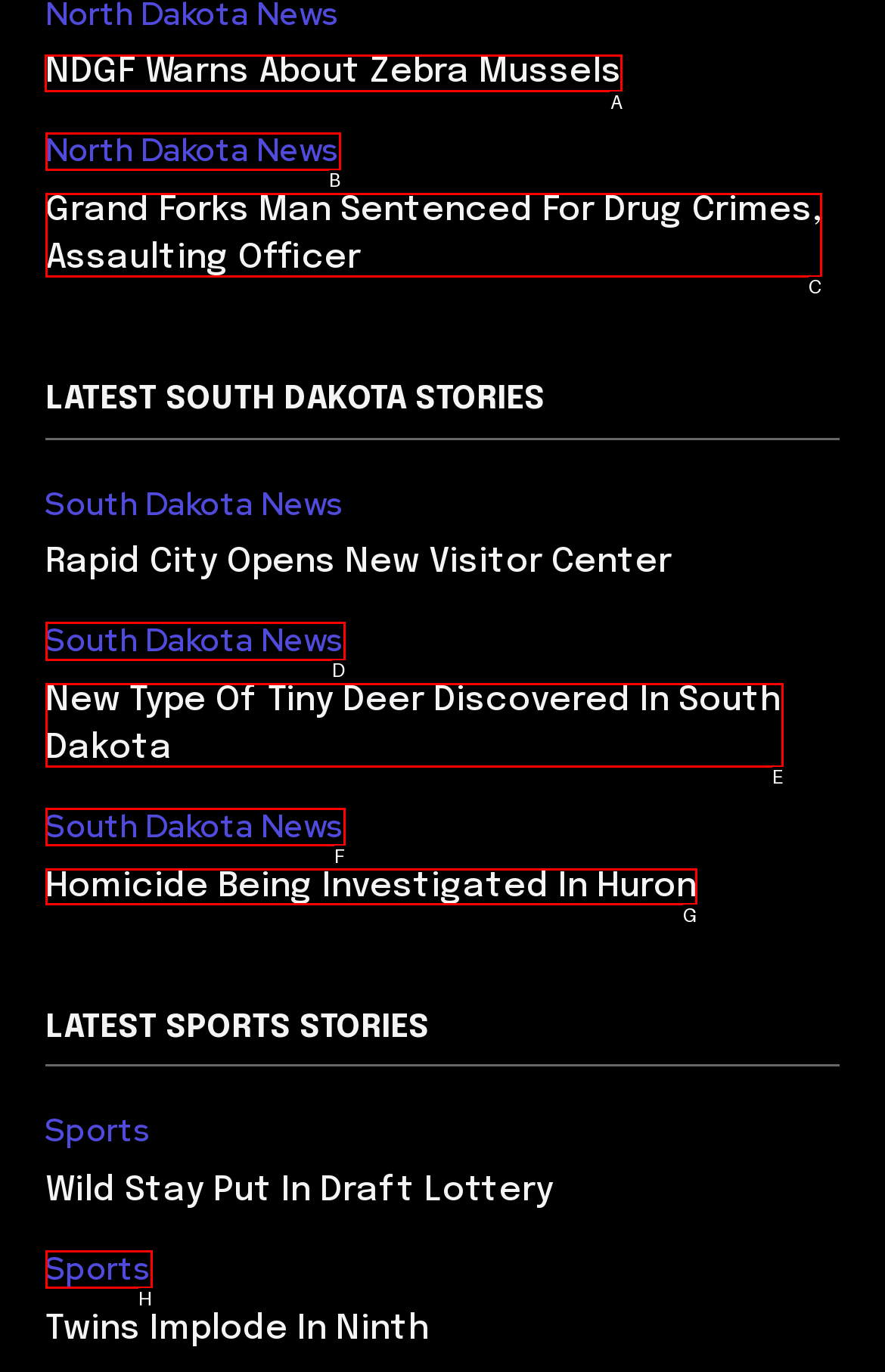For the instruction: Read about NDGF warns about zebra mussels, determine the appropriate UI element to click from the given options. Respond with the letter corresponding to the correct choice.

A